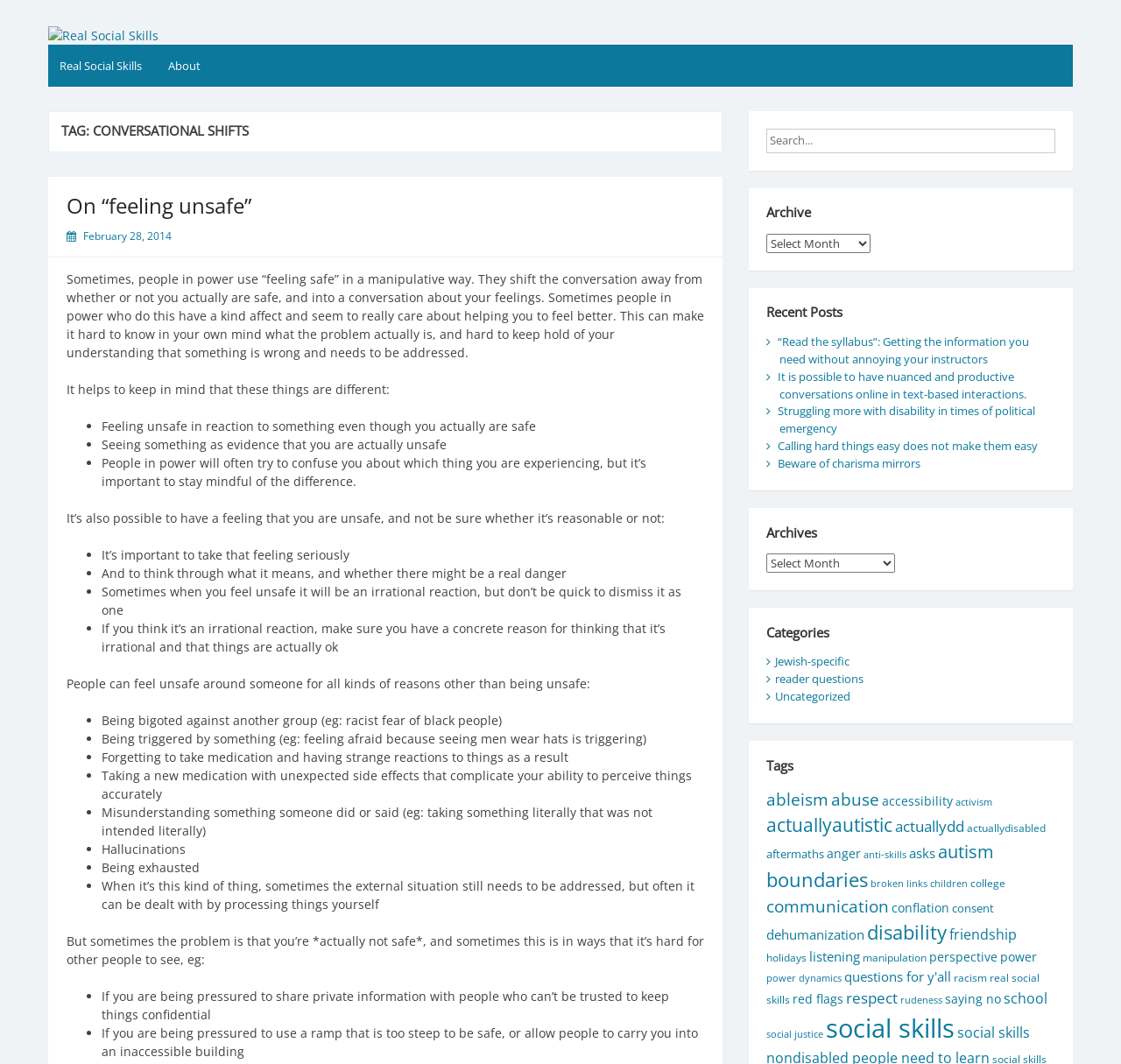Detail the webpage's structure and highlights in your description.

The webpage is about conversational shifts and social skills, with a focus on feeling unsafe and power dynamics. At the top, there is a heading "Real Social Skills" with a link and an image. Below it, there are several links to other pages, including "About".

The main content of the page is an article titled "On 'feeling unsafe'" with a date "February 28, 2014". The article discusses how people in power can manipulate conversations to make others feel safe, and how it's essential to distinguish between feeling unsafe and being actually unsafe. The text is divided into sections with headings, and there are several bullet points and lists throughout the article.

To the right of the article, there is a search bar with a button labeled "Search". Below it, there are headings for "Archive", "Recent Posts", and "Archives", each with links to other pages. There are also headings for "Categories" and "Tags", with links to specific topics.

The overall layout of the page is organized, with clear headings and concise text. The use of bullet points and lists makes the content easy to follow.